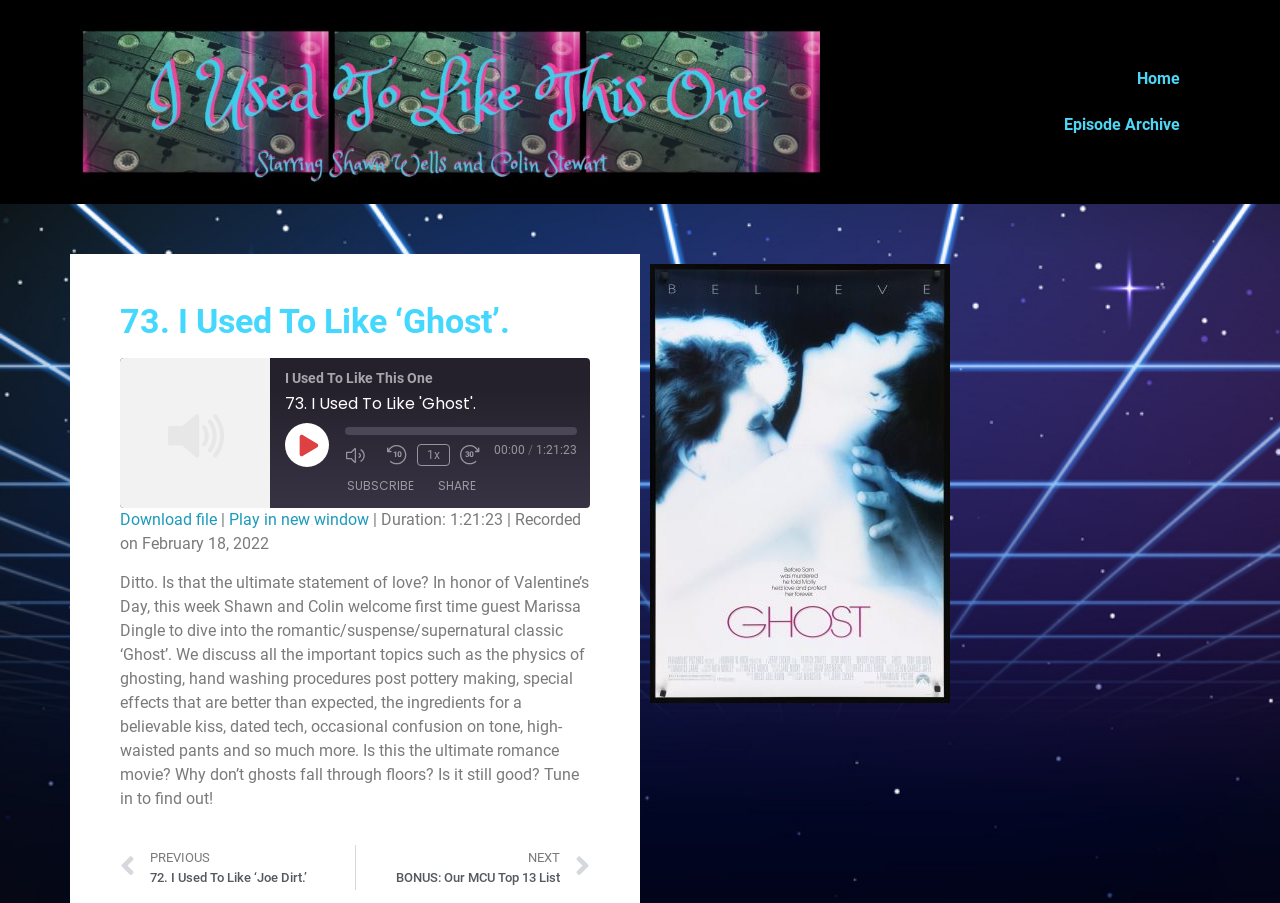Please extract the primary headline from the webpage.

73. I Used To Like ‘Ghost’.